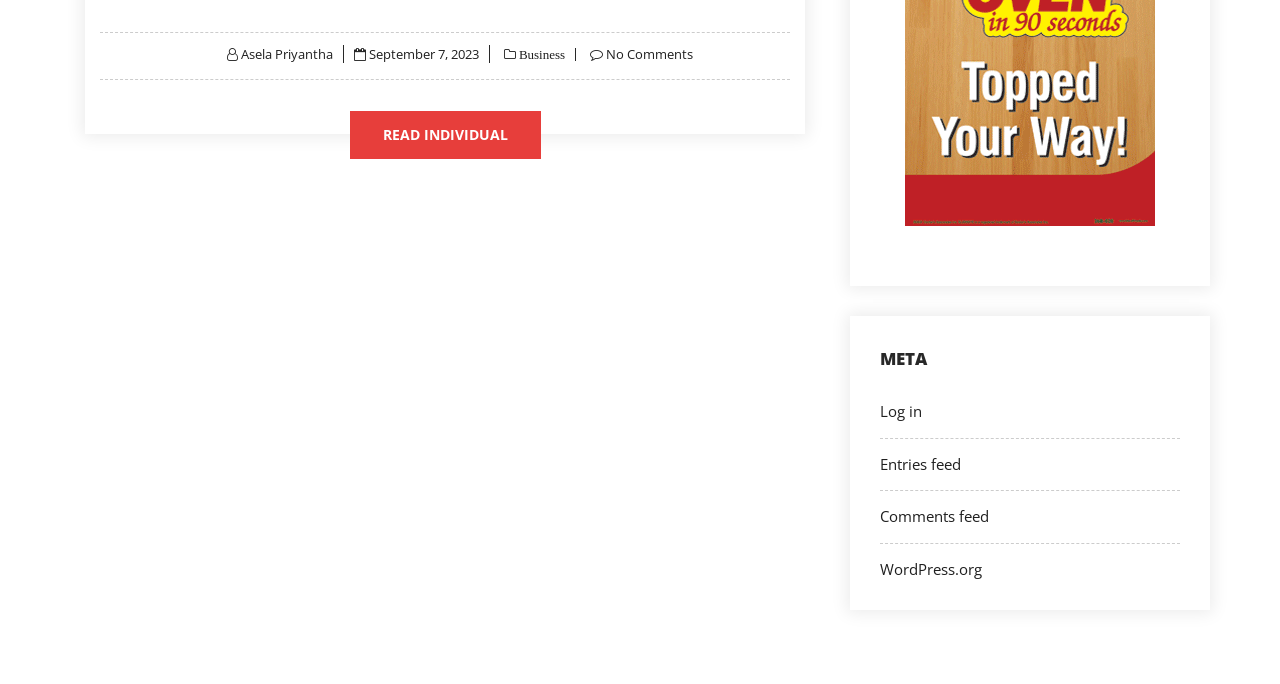From the webpage screenshot, predict the bounding box of the UI element that matches this description: "© UK Parliament".

None